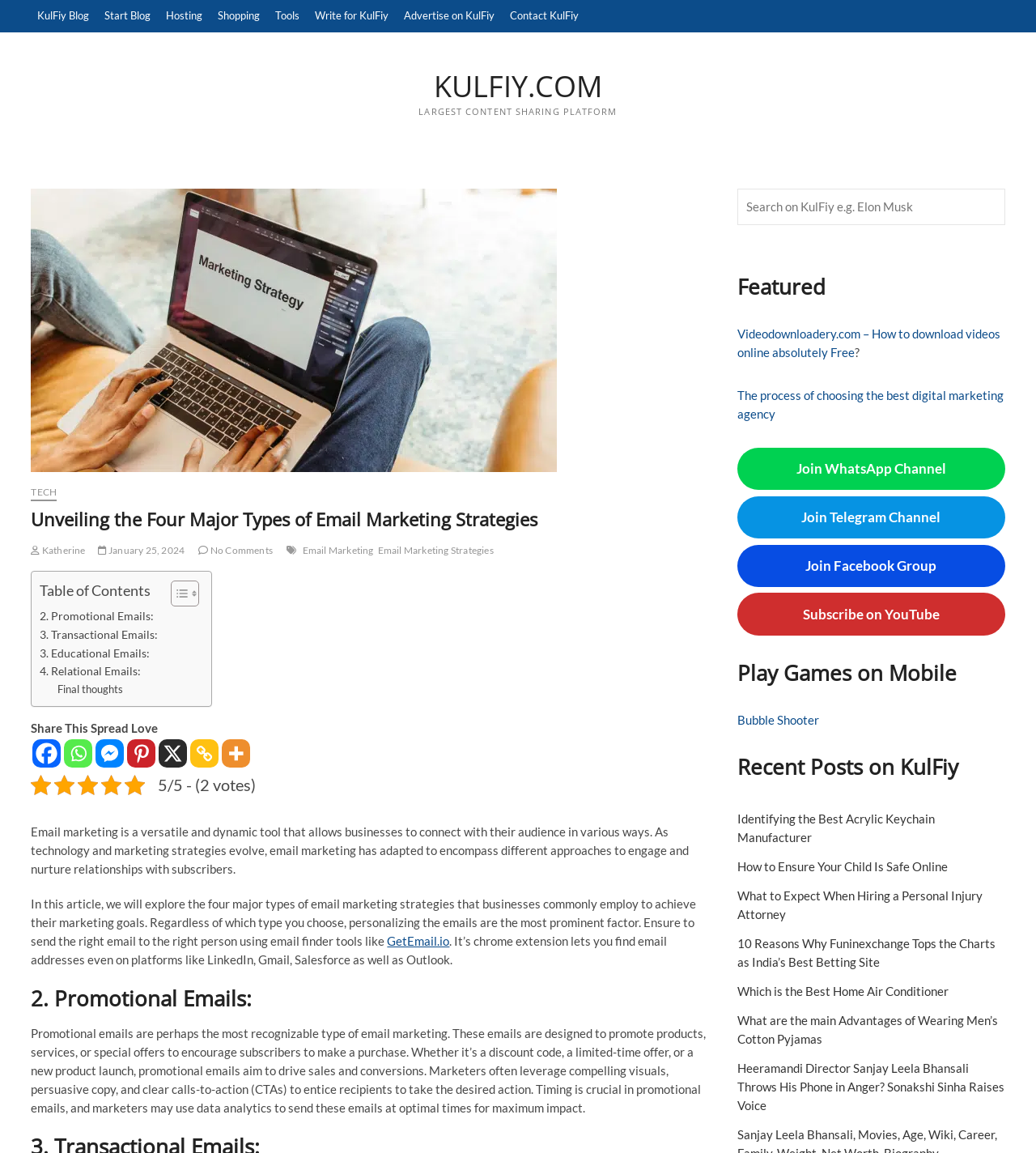Identify the bounding box of the UI element described as follows: "Tools". Provide the coordinates as four float numbers in the range of 0 to 1 [left, top, right, bottom].

[0.26, 0.0, 0.296, 0.028]